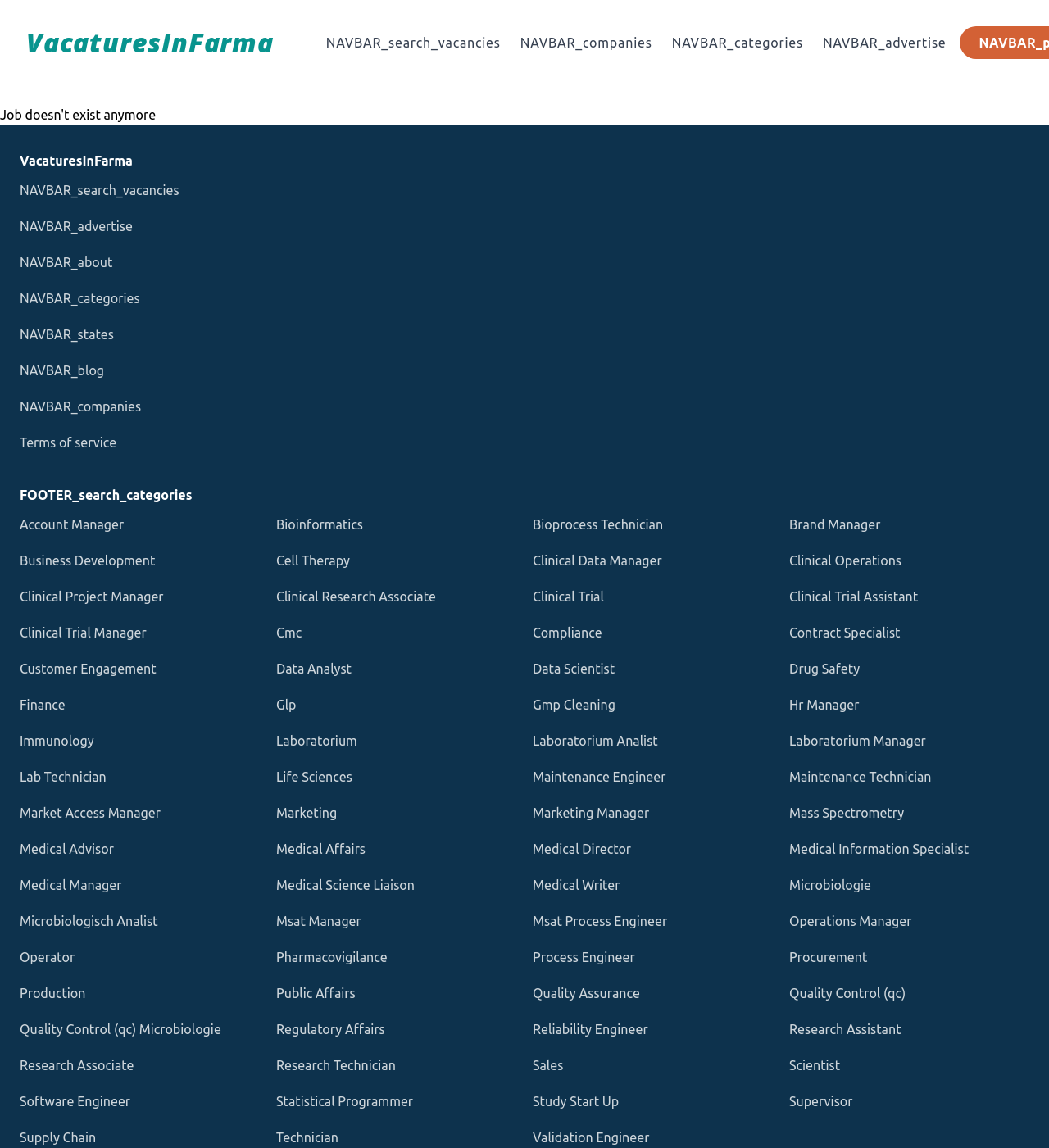How many job categories are listed on the webpage?
Refer to the screenshot and respond with a concise word or phrase.

46